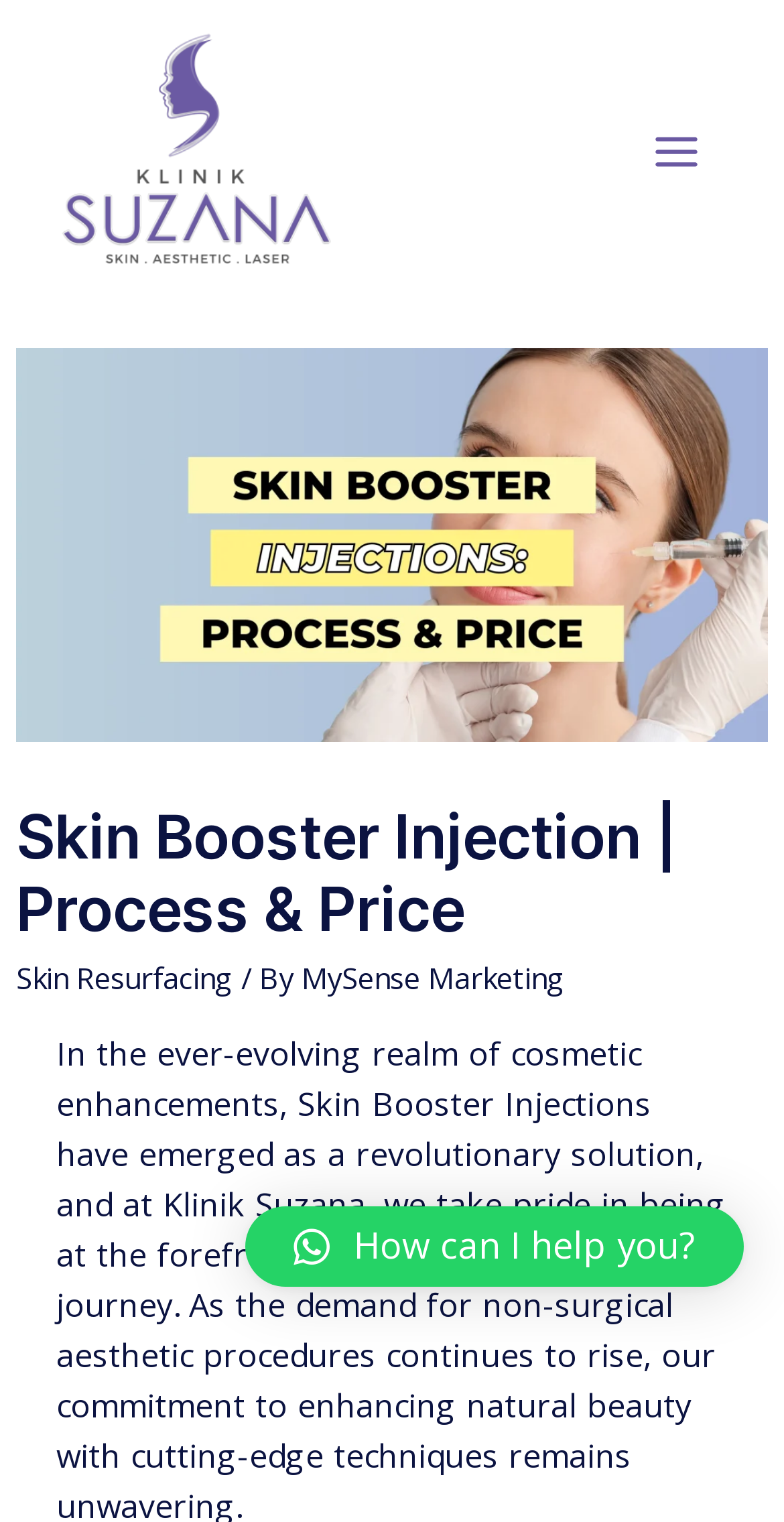Determine the bounding box coordinates of the UI element described below. Use the format (top-left x, top-left y, bottom-right x, bottom-right y) with floating point numbers between 0 and 1: Skin Resurfacing

[0.02, 0.629, 0.297, 0.656]